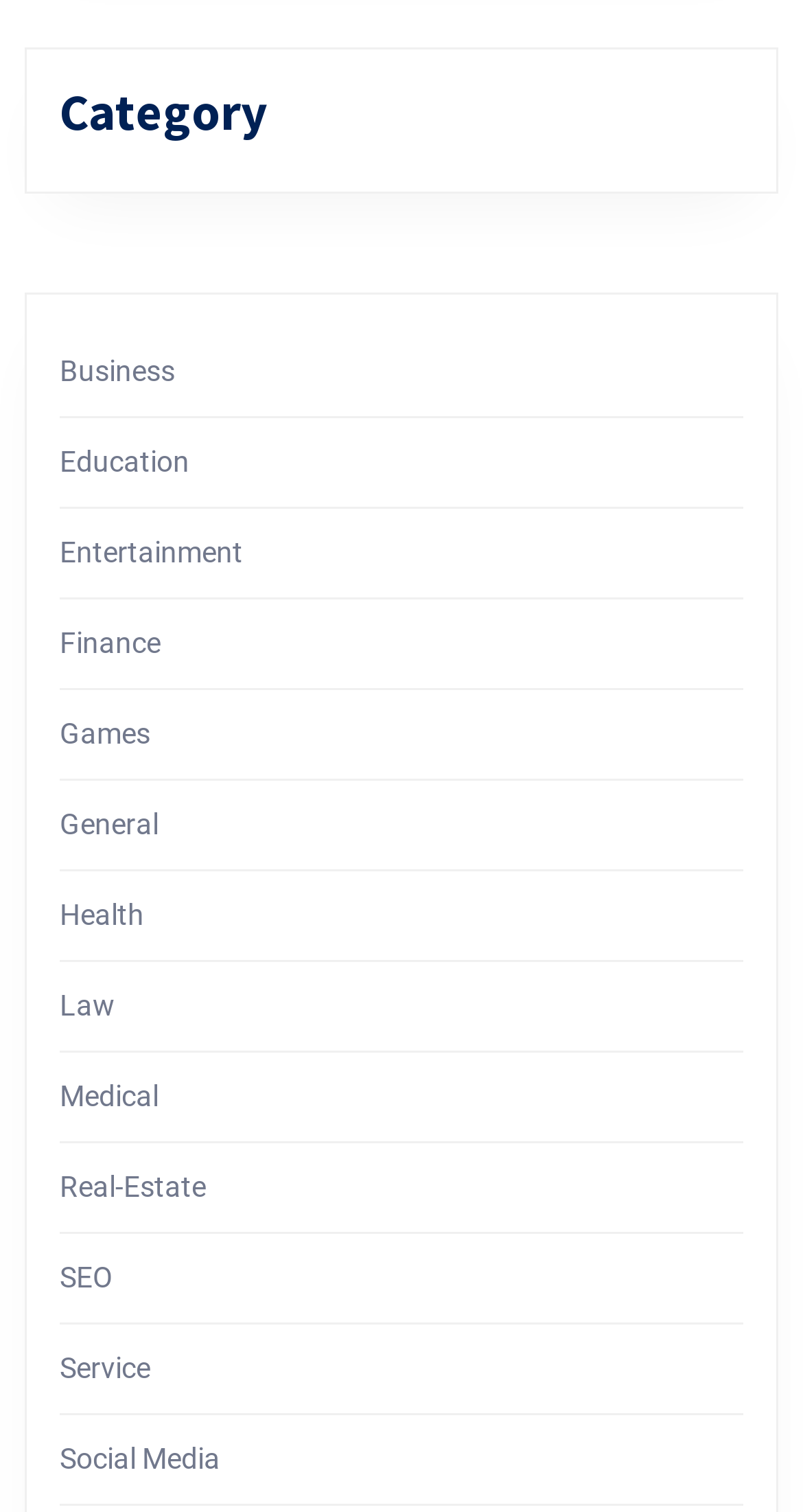Determine the bounding box coordinates of the target area to click to execute the following instruction: "Find a doctor."

None